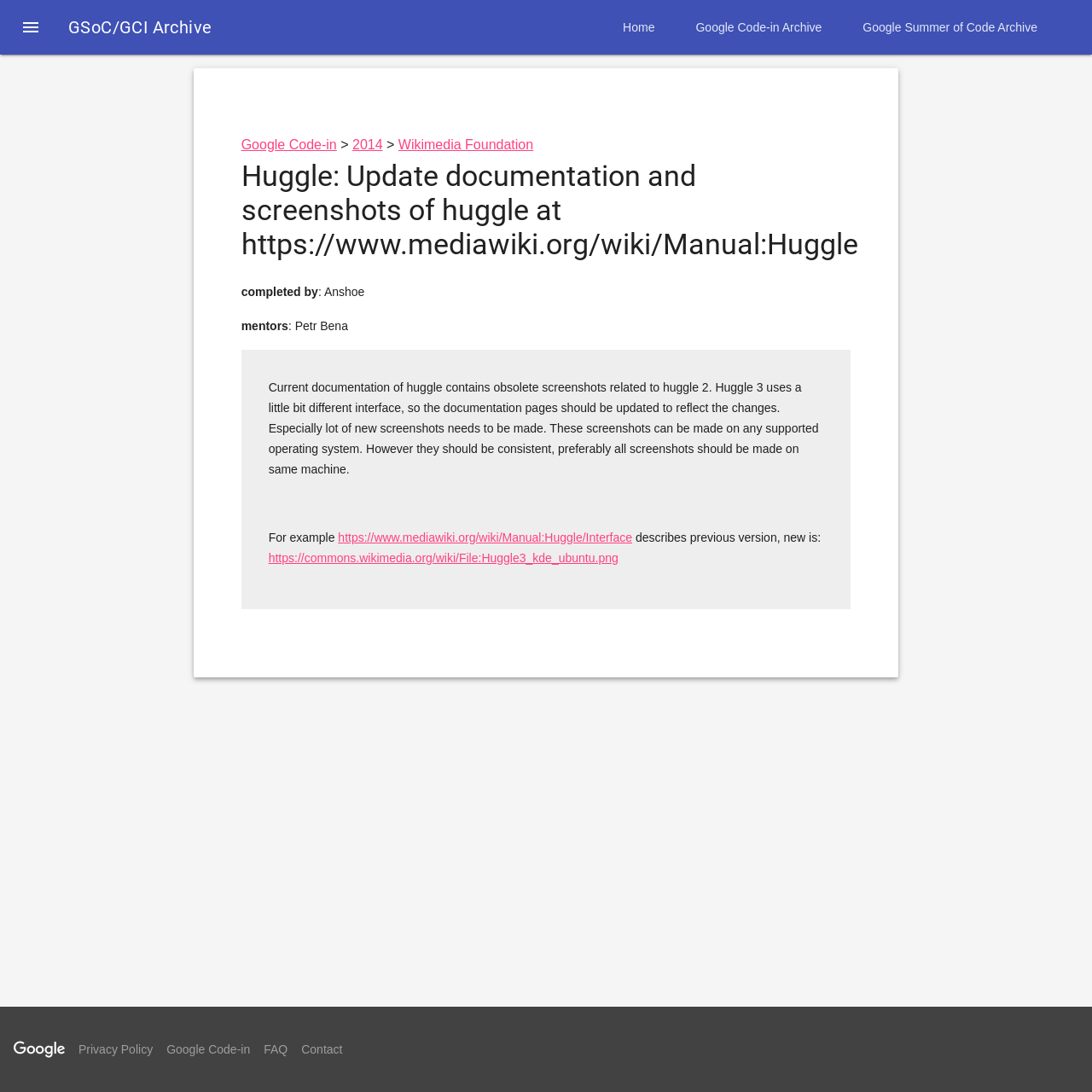Please indicate the bounding box coordinates for the clickable area to complete the following task: "View the 'Google Code-in' page". The coordinates should be specified as four float numbers between 0 and 1, i.e., [left, top, right, bottom].

[0.221, 0.126, 0.308, 0.139]